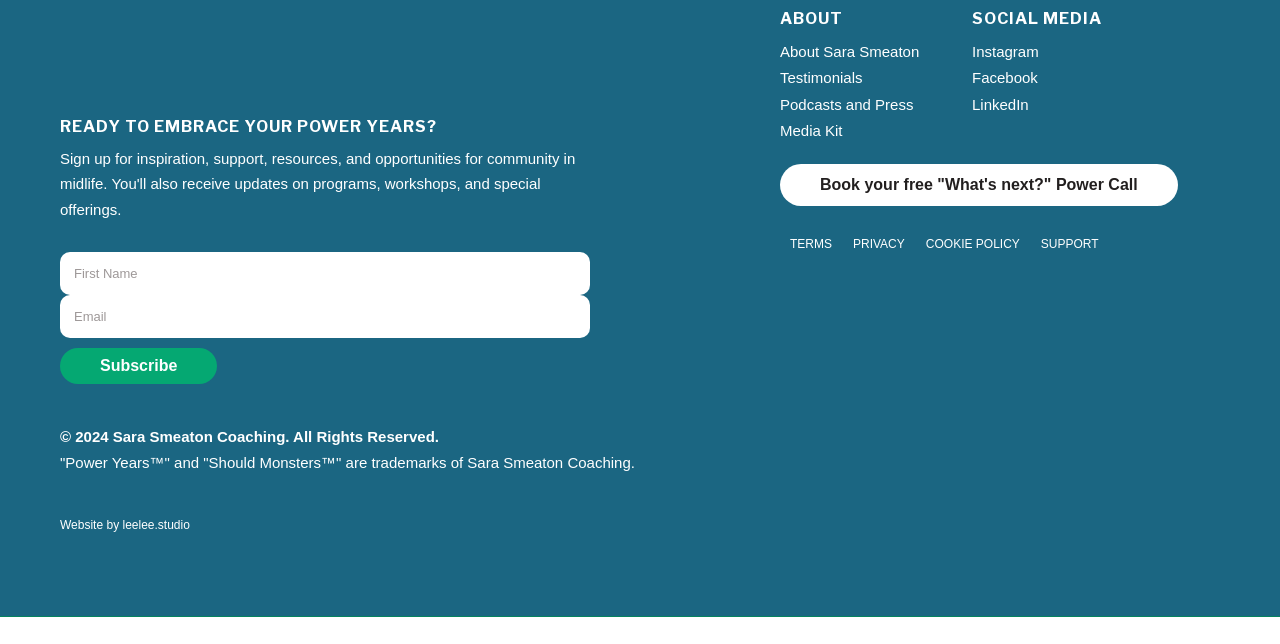Give a succinct answer to this question in a single word or phrase: 
What media outlets has Sara Smeaton been featured on?

CTV, Financial Post, CBC, Everything Zoomer, Lainey Gossip